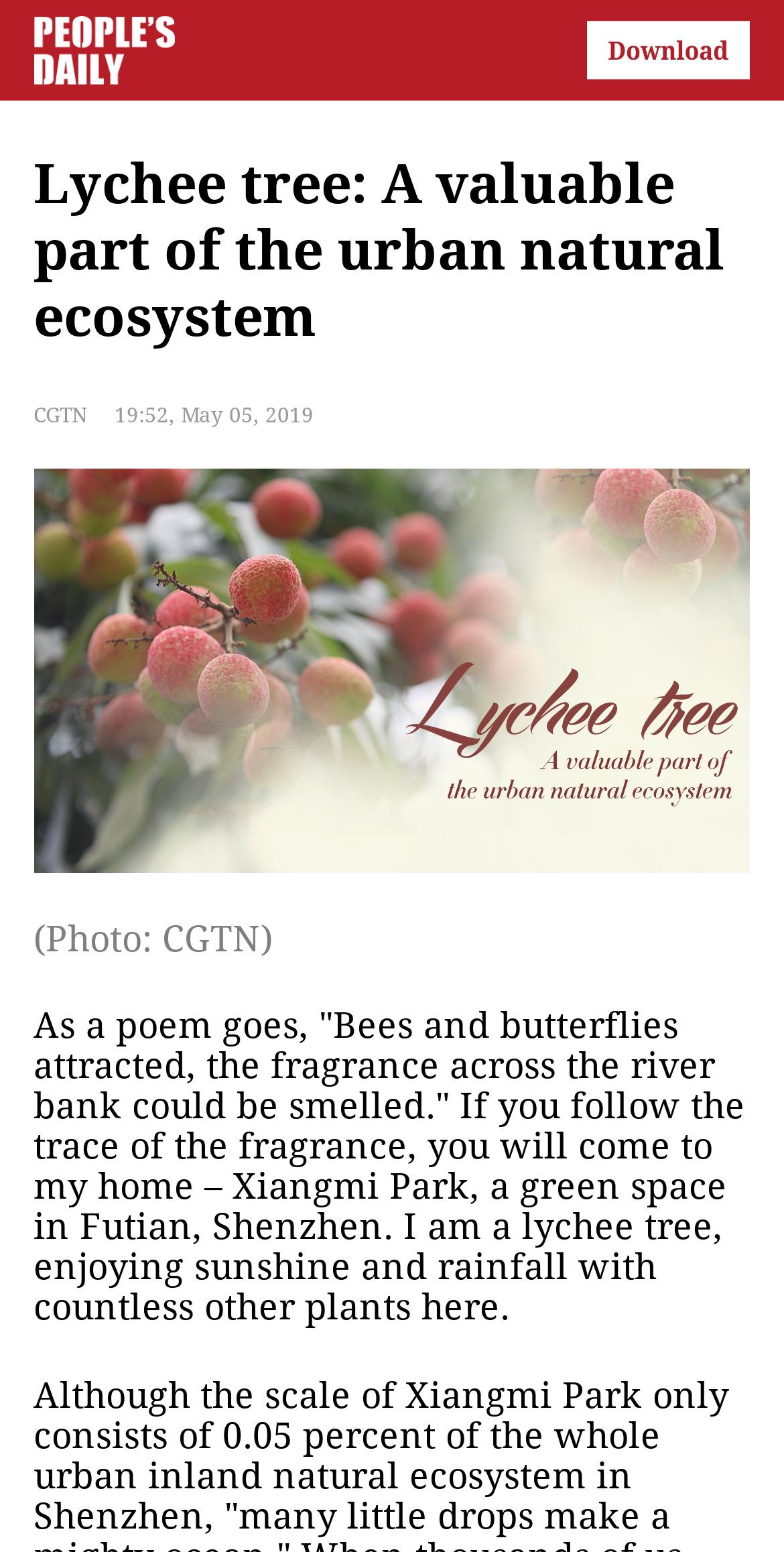Answer the question below in one word or phrase:
What is the location of Xiangmi Park?

Futian, Shenzhen